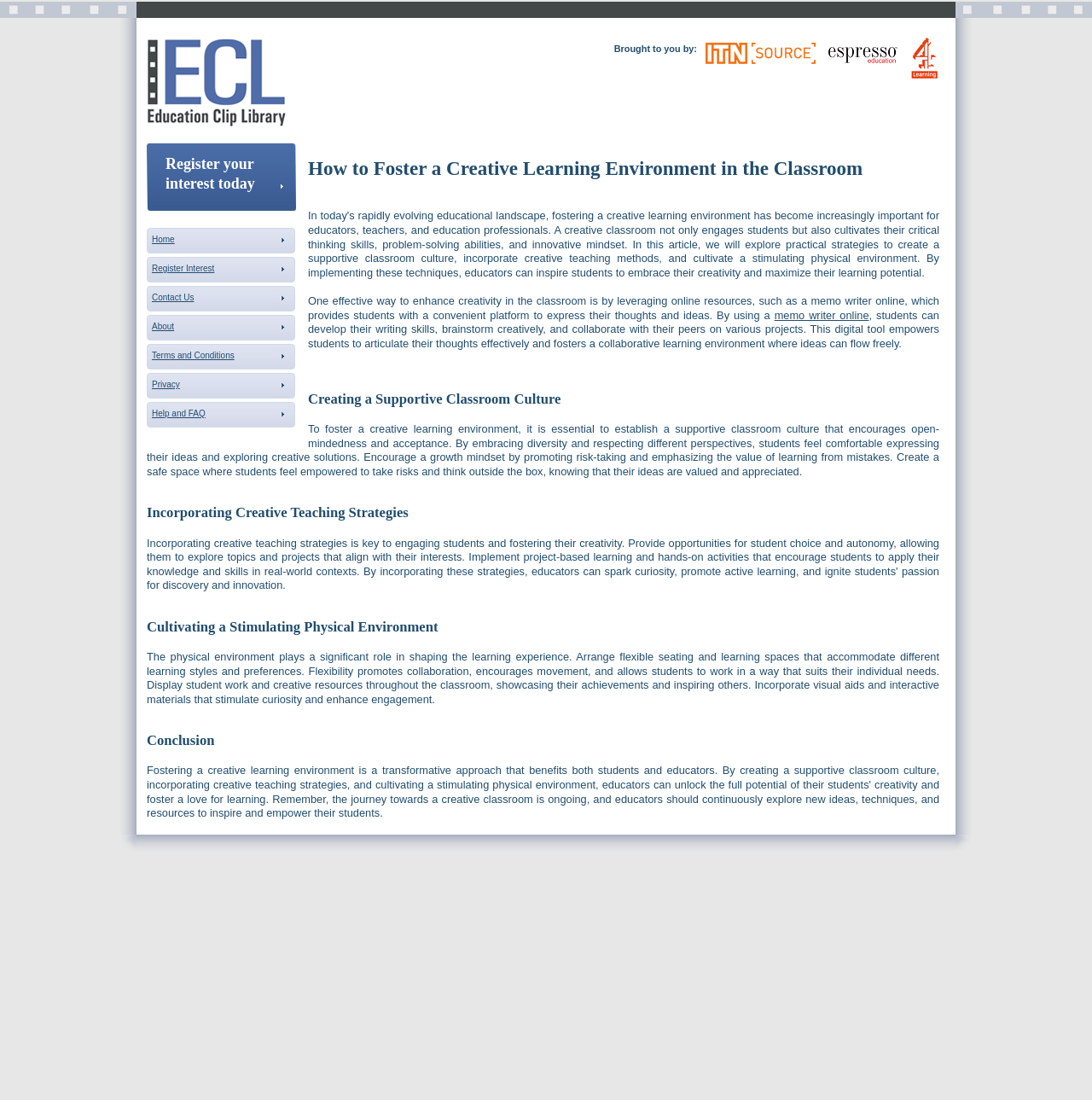What should be displayed in the classroom?
Use the screenshot to answer the question with a single word or phrase.

Student work